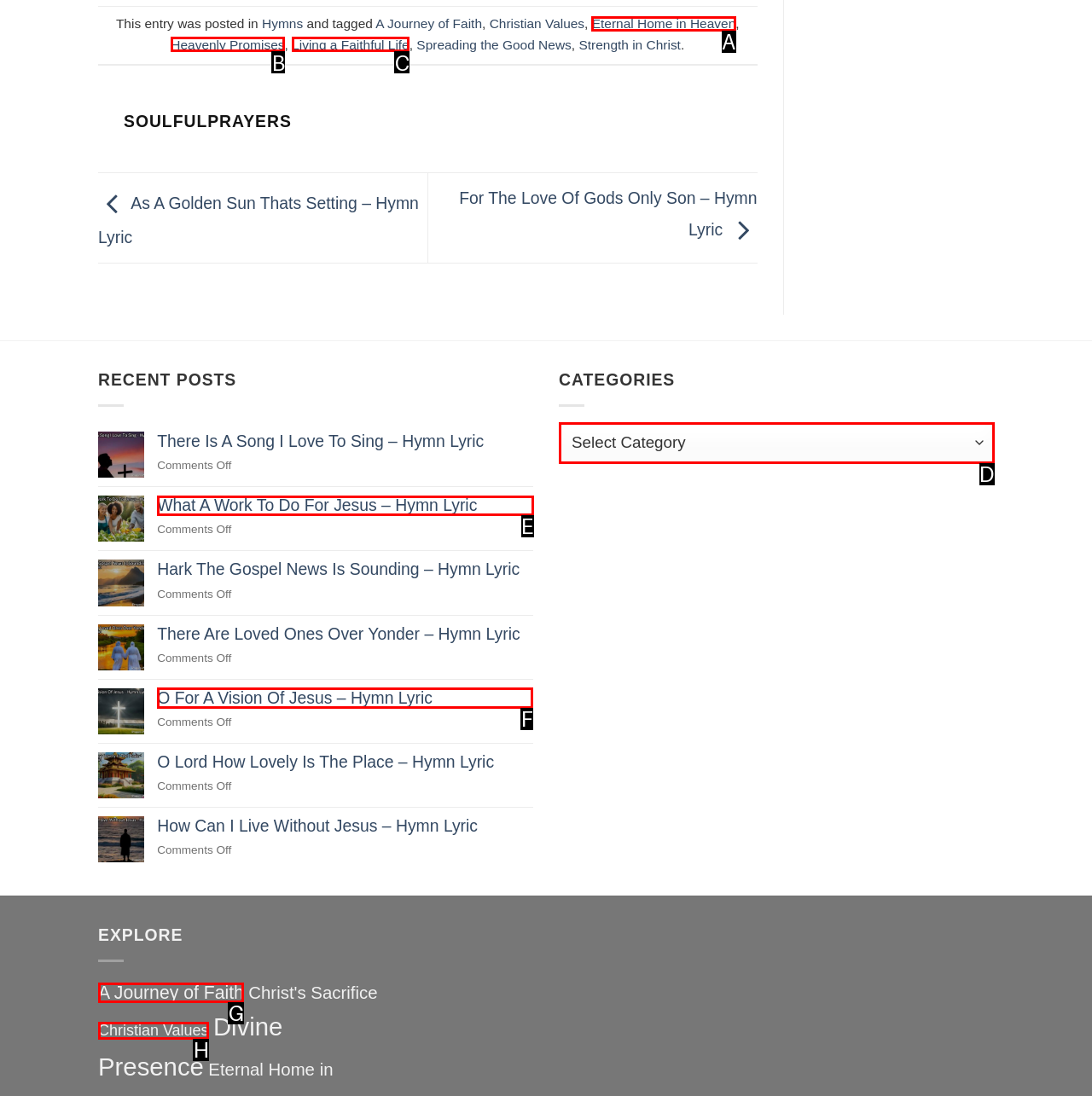Indicate which lettered UI element to click to fulfill the following task: Read the 'O For A Vision Of Jesus – Hymn Lyric' hymn
Provide the letter of the correct option.

F